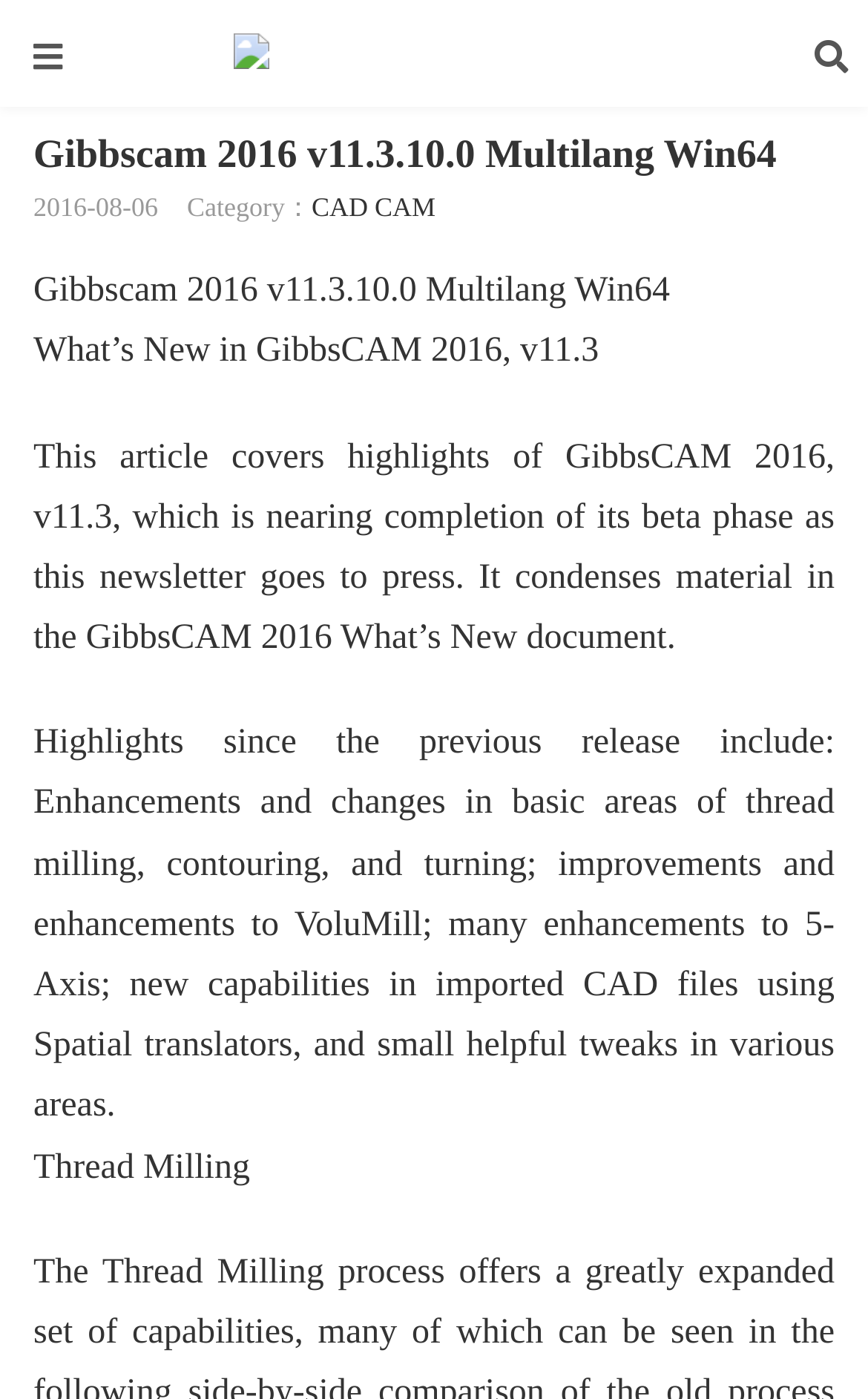What is the date mentioned on the webpage?
Give a comprehensive and detailed explanation for the question.

I found the date by looking at the StaticText element '2016-08-06' which is located below the heading 'Gibbscam 2016 v11.3.10.0 Multilang Win64'.